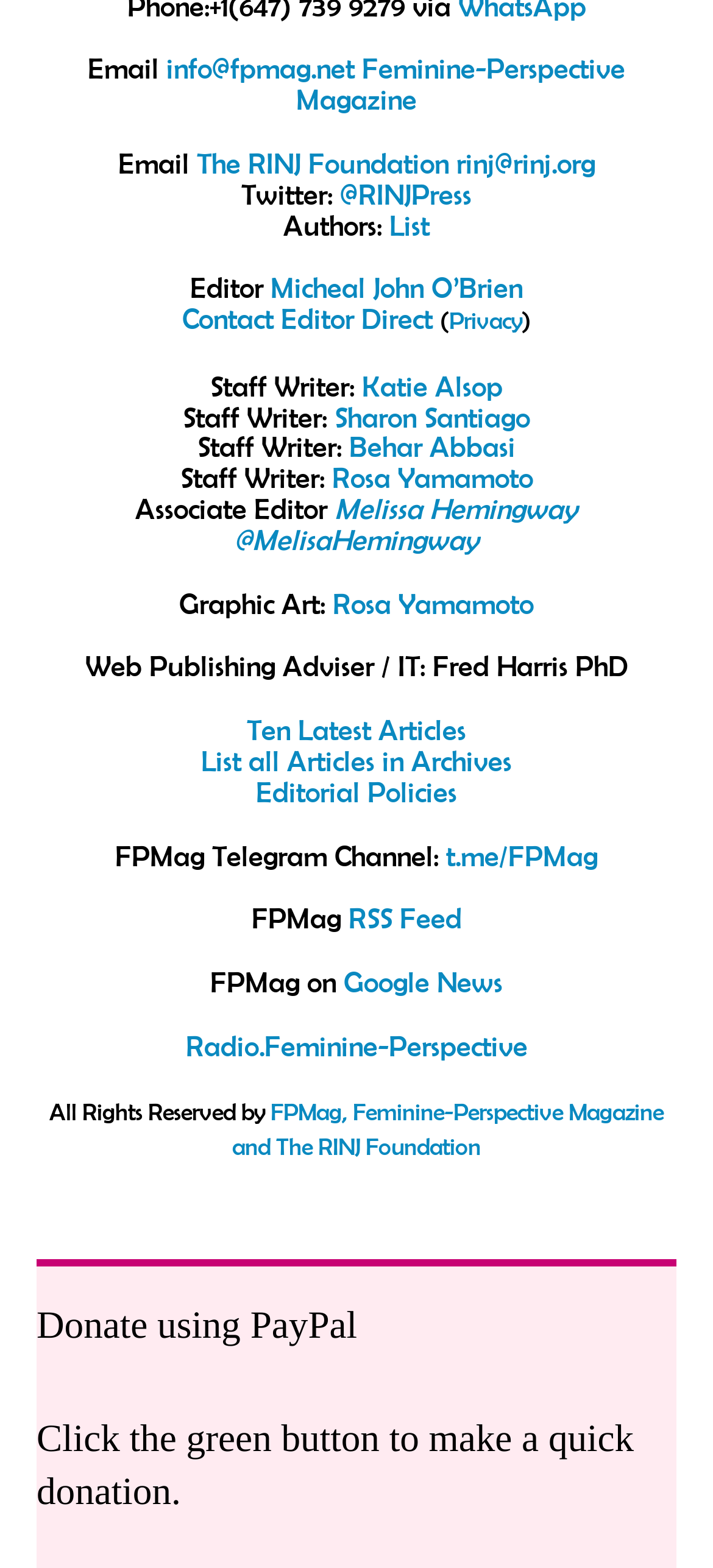Answer the question in one word or a short phrase:
What is the email address of Feminine-Perspective Magazine?

info@fpmag.net